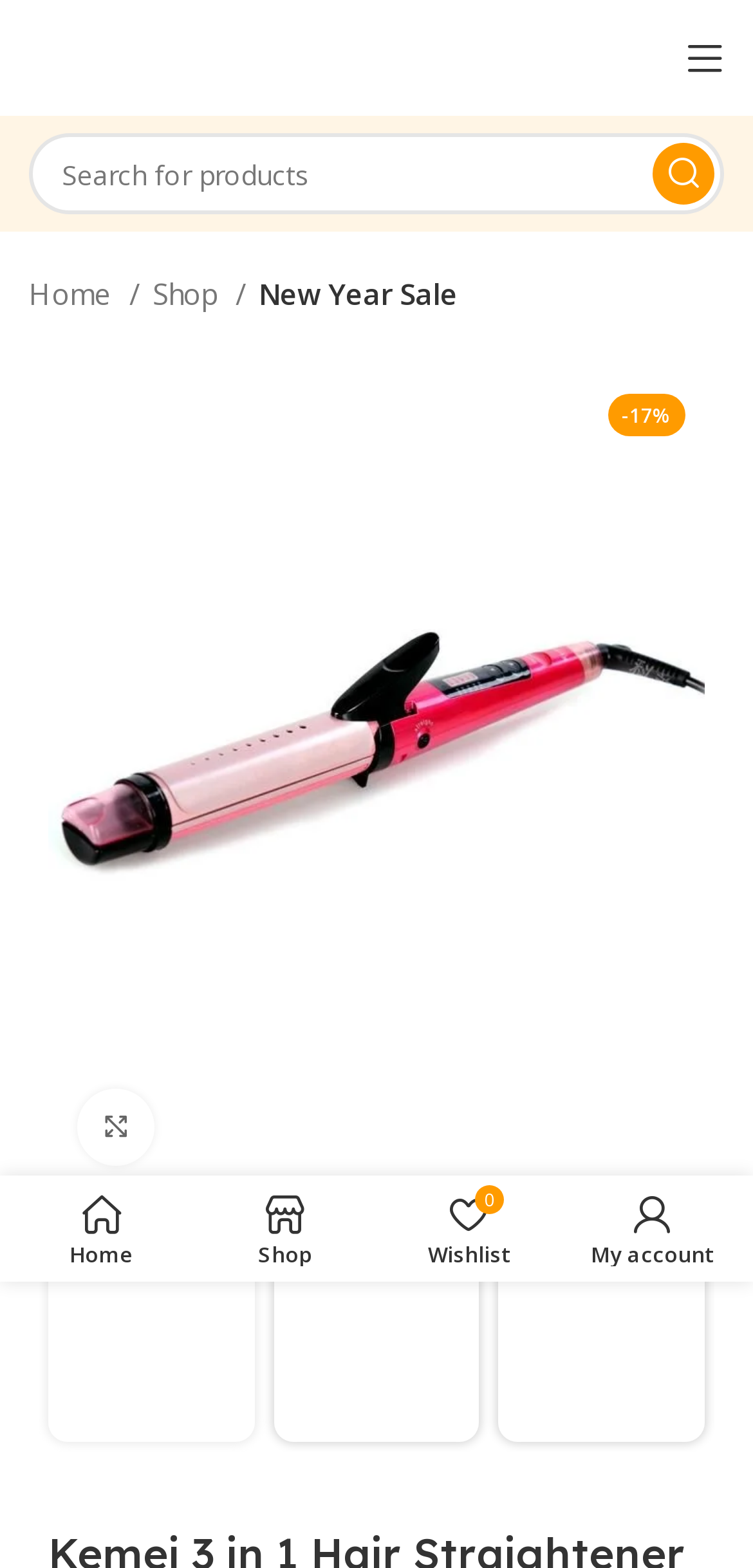Locate the bounding box coordinates of the clickable area to execute the instruction: "Enlarge product image". Provide the coordinates as four float numbers between 0 and 1, represented as [left, top, right, bottom].

[0.103, 0.694, 0.205, 0.744]